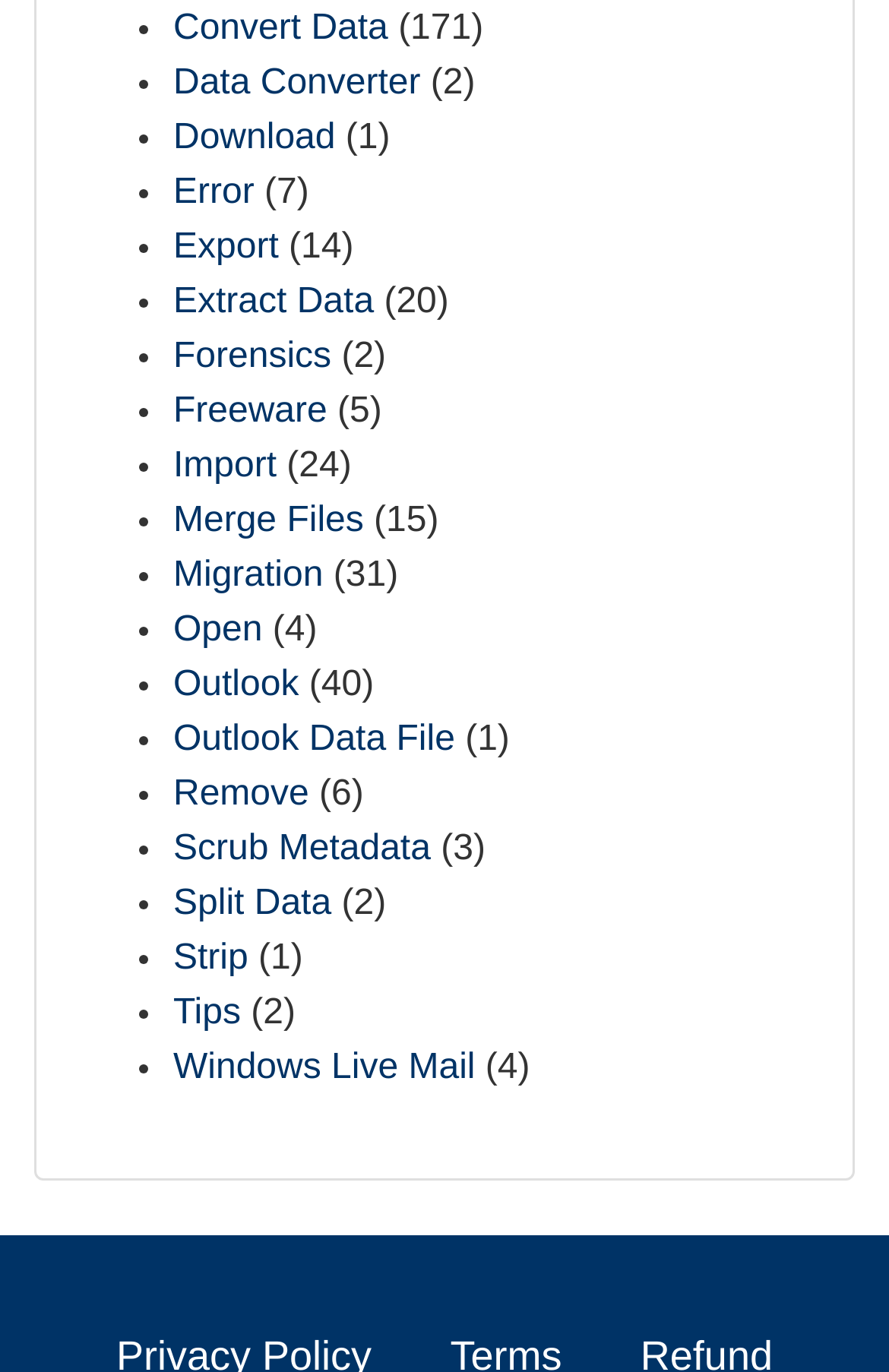Based on the element description: "Outlook Data File", identify the UI element and provide its bounding box coordinates. Use four float numbers between 0 and 1, [left, top, right, bottom].

[0.195, 0.524, 0.512, 0.553]